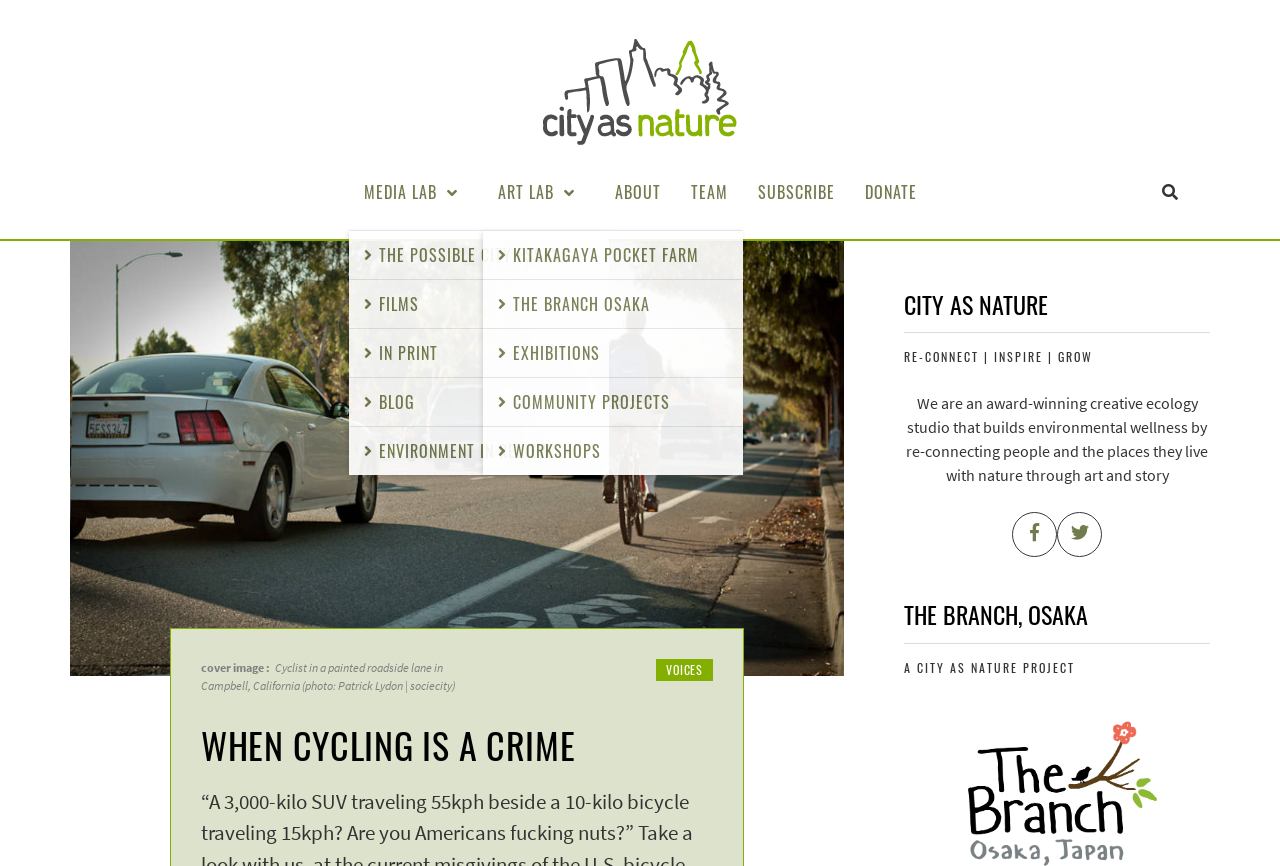Given the description "Voices", determine the bounding box of the corresponding UI element.

[0.513, 0.761, 0.557, 0.787]